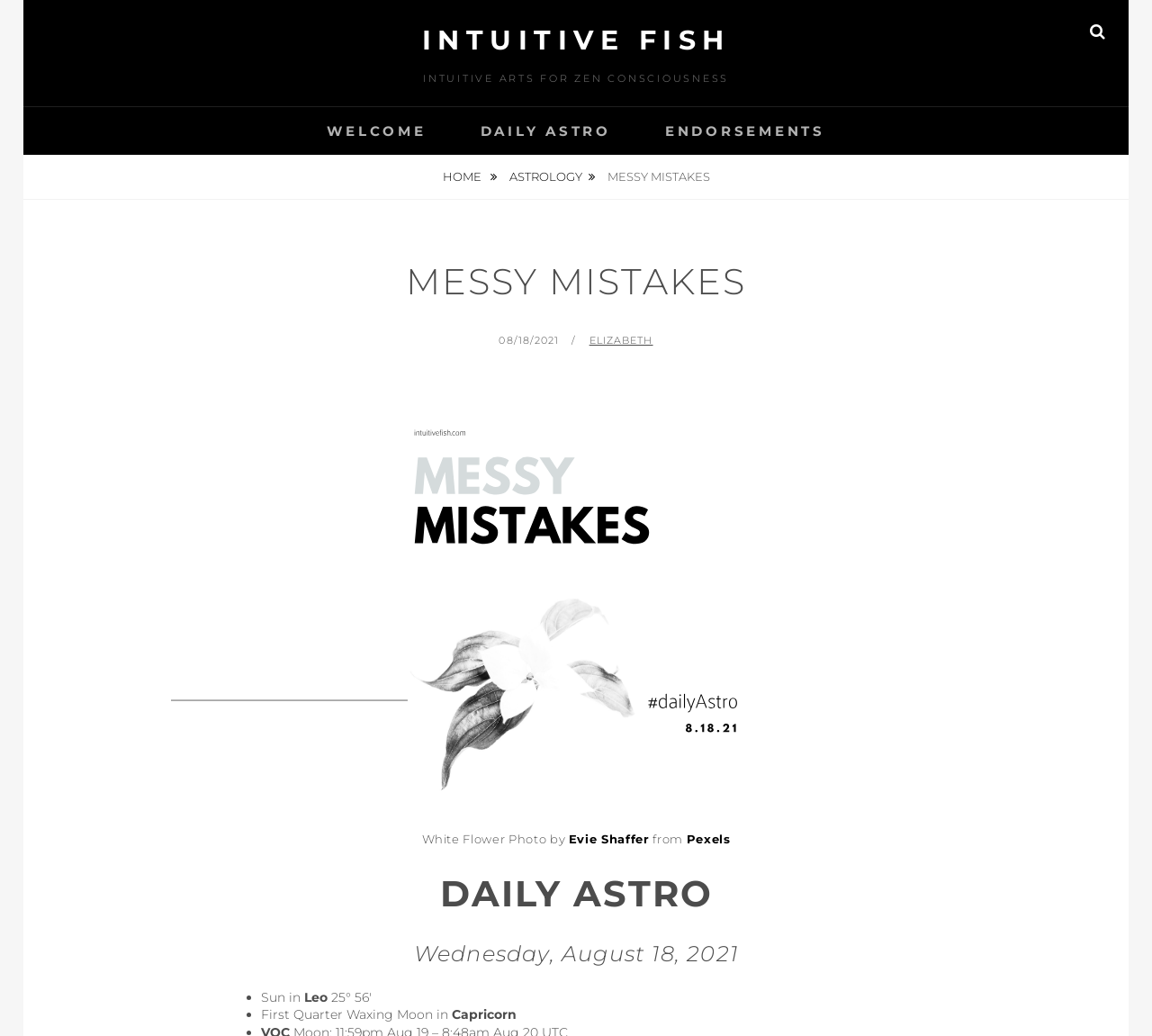Describe all significant elements and features of the webpage.

The webpage is titled "Messy Mistakes – Intuitive Fish" and appears to be a blog or article page. At the top, there is a link to "INTUITIVE FISH" and a heading that reads "INTUITIVE ARTS FOR ZEN CONSCIOUSNESS". A search button is located at the top right corner.

Below the heading, there is a navigation menu labeled "Primary Menu" that contains three links: "WELCOME", "DAILY ASTRO", and "ENDORSEMENTS". To the right of the navigation menu, there are two links: "HOME" and "ASTROLOGY", both with an icon.

The main content of the page is divided into sections. The first section has a heading "MESSY MISTAKES" and contains a white flower photo by Evie Shaffer from Pexels. Below the photo, there is a footer section that displays the post date "08/18/2021" and the author's name "ELIZABETH".

The next section has a heading "DAILY ASTRO" and displays the current astrological information, including the sun's position in Leo and the moon's position in Capricorn. The information is presented in a list format with bullet points.

Overall, the webpage appears to be a blog or article page that discusses astrology and spirituality, with a focus on daily astrological updates.